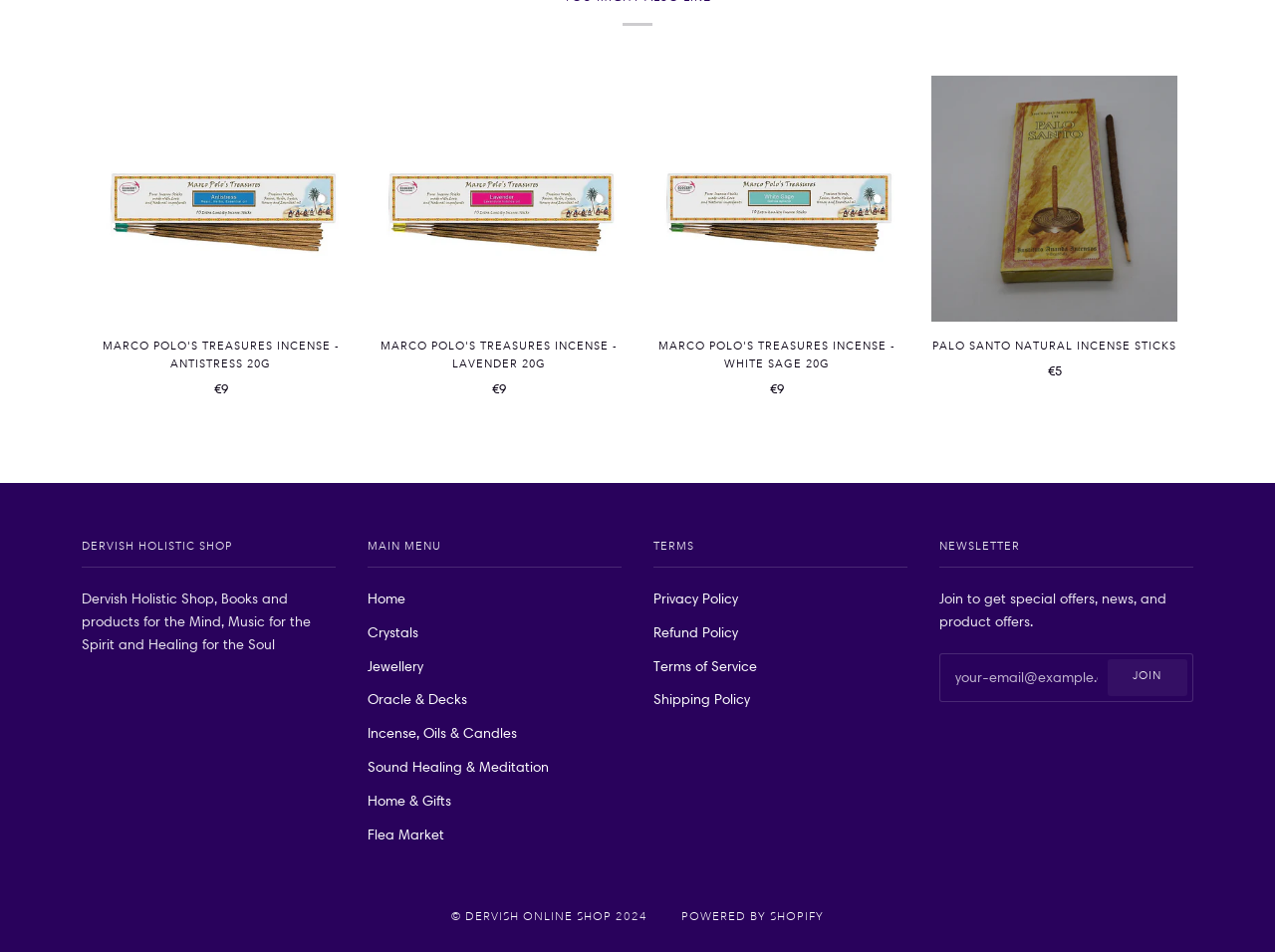Identify the bounding box coordinates of the region that should be clicked to execute the following instruction: "Go to Crystals page".

[0.288, 0.654, 0.328, 0.673]